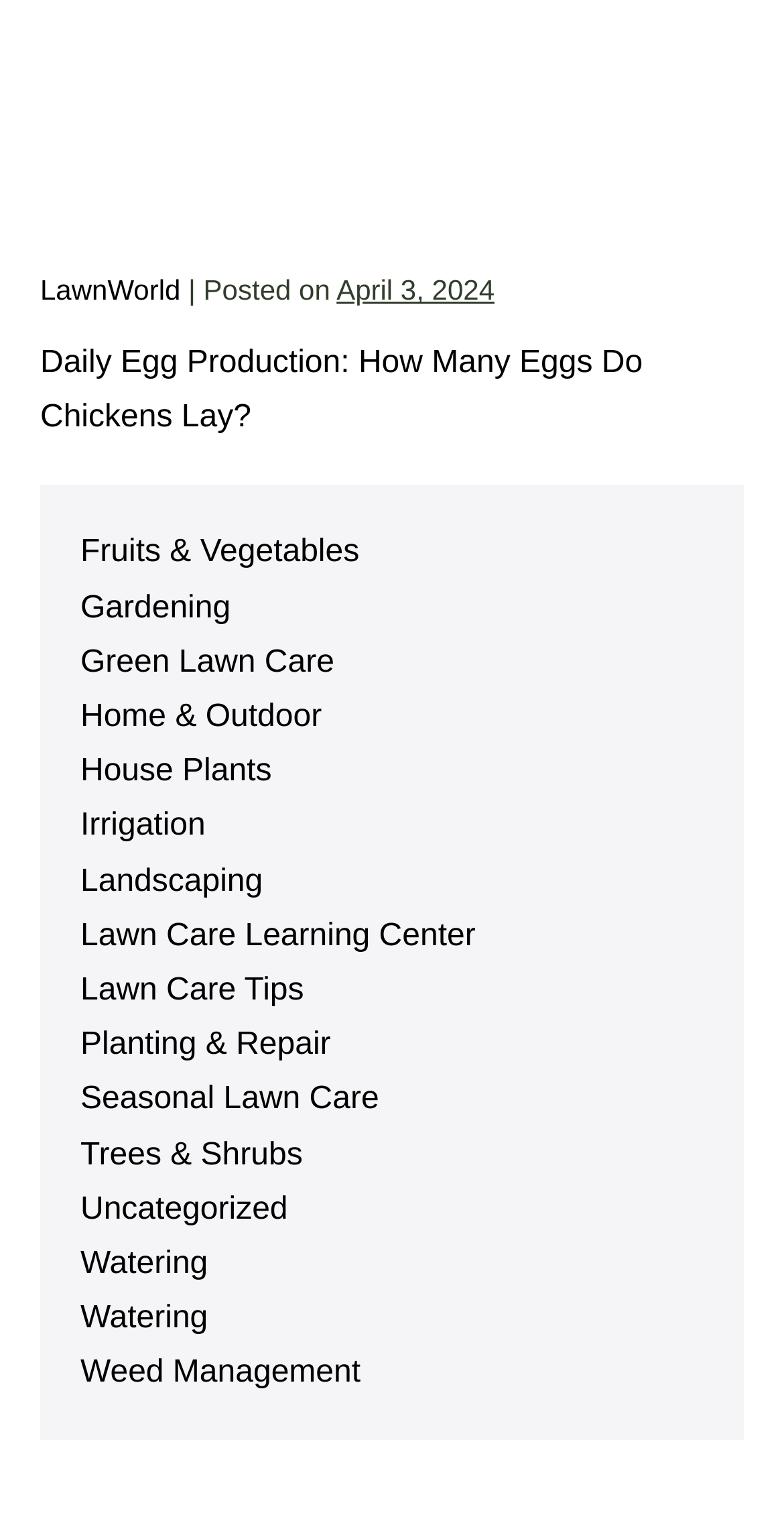Locate the bounding box coordinates of the area that needs to be clicked to fulfill the following instruction: "Explore 'Fruits & Vegetables'". The coordinates should be in the format of four float numbers between 0 and 1, namely [left, top, right, bottom].

[0.103, 0.354, 0.458, 0.376]